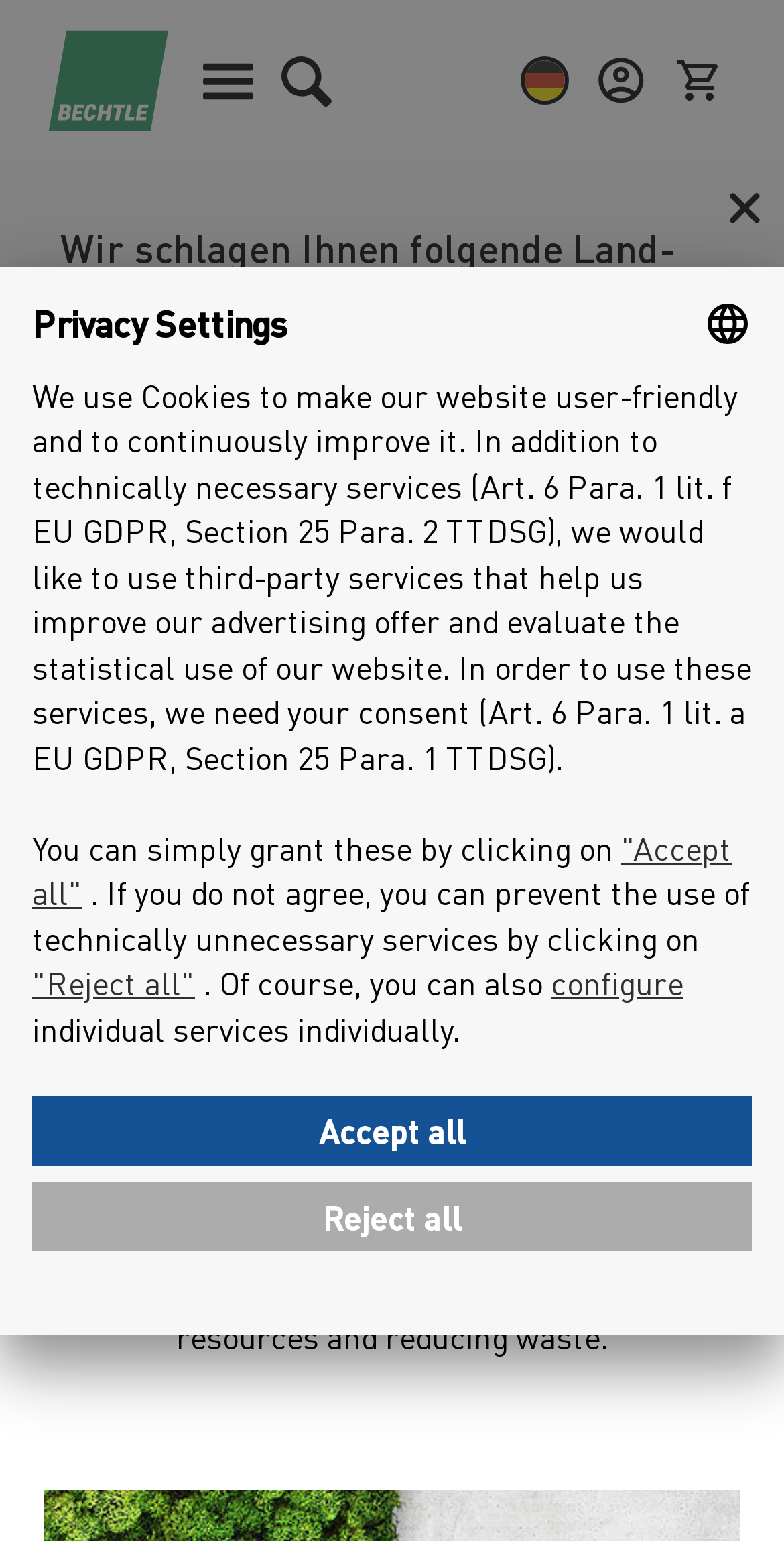Locate the bounding box coordinates of the area to click to fulfill this instruction: "Click the 'Menu' button". The bounding box should be presented as four float numbers between 0 and 1, in the order [left, top, right, bottom].

[0.246, 0.029, 0.336, 0.075]